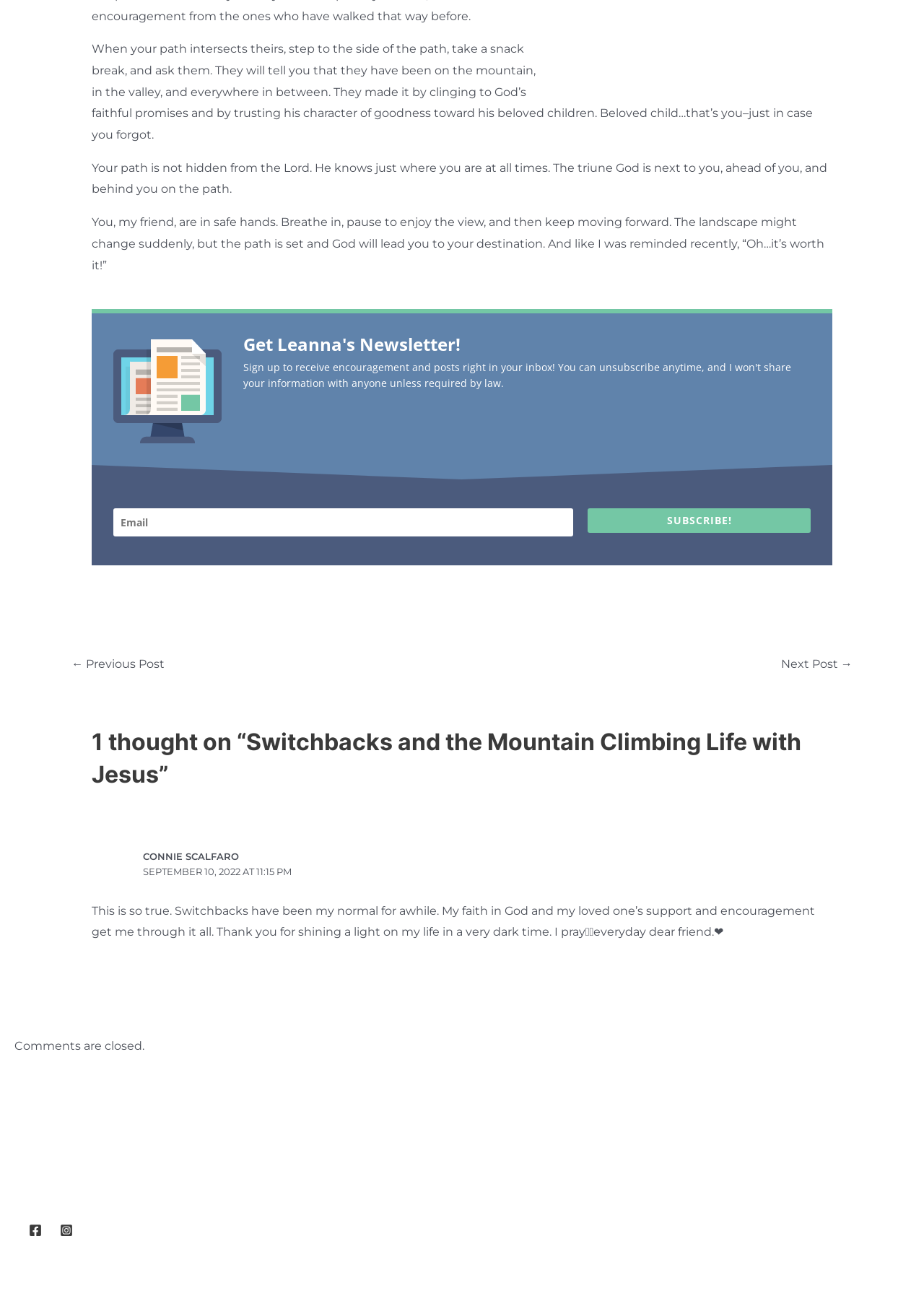Provide the bounding box coordinates for the UI element described in this sentence: "placeholder="Email"". The coordinates should be four float values between 0 and 1, i.e., [left, top, right, bottom].

[0.122, 0.392, 0.62, 0.414]